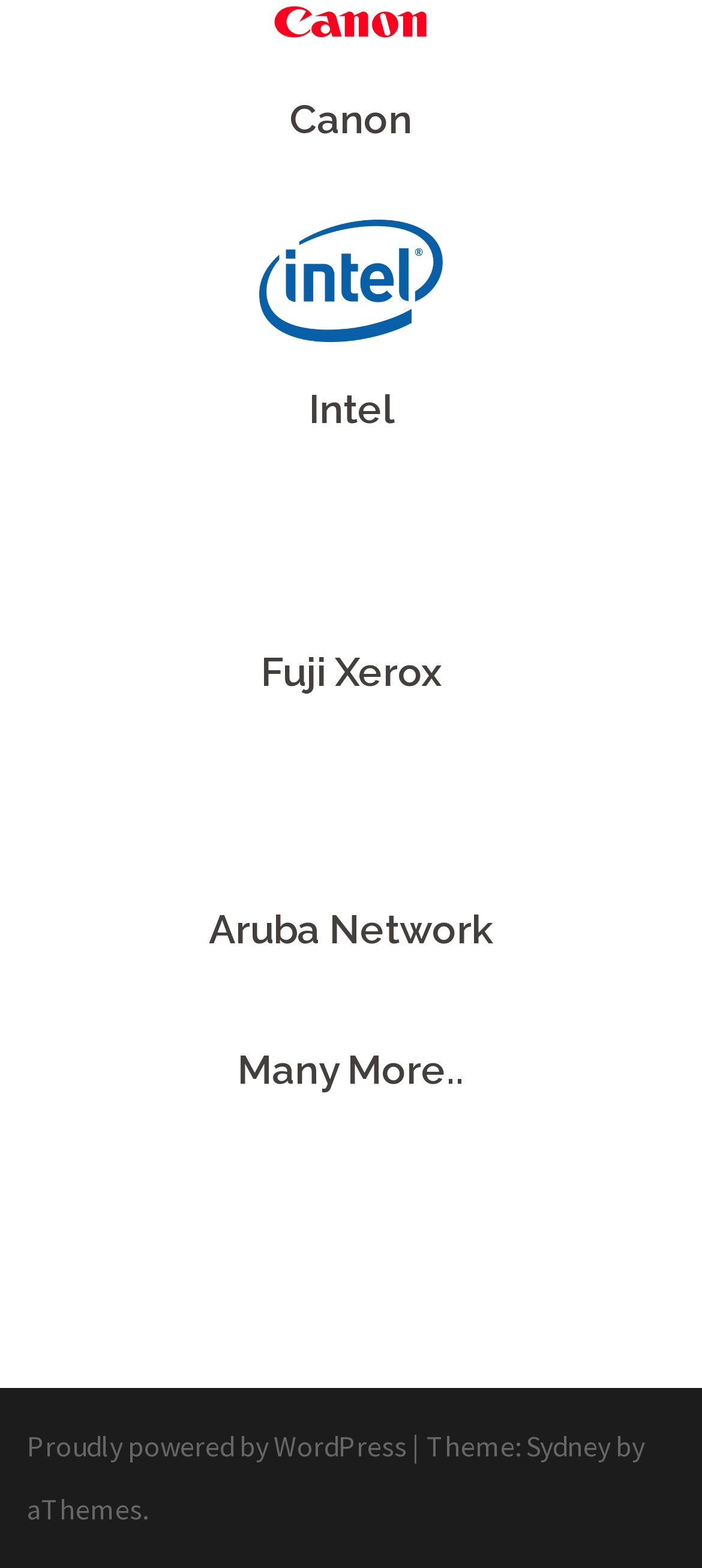Can you give a detailed response to the following question using the information from the image? How many company names are listed?

By examining the webpage, I can see that there are five company names listed, which are Canon, Intel, Fuji Xerox, Aruba Network, and Many More.. These names are displayed as headings on the webpage.